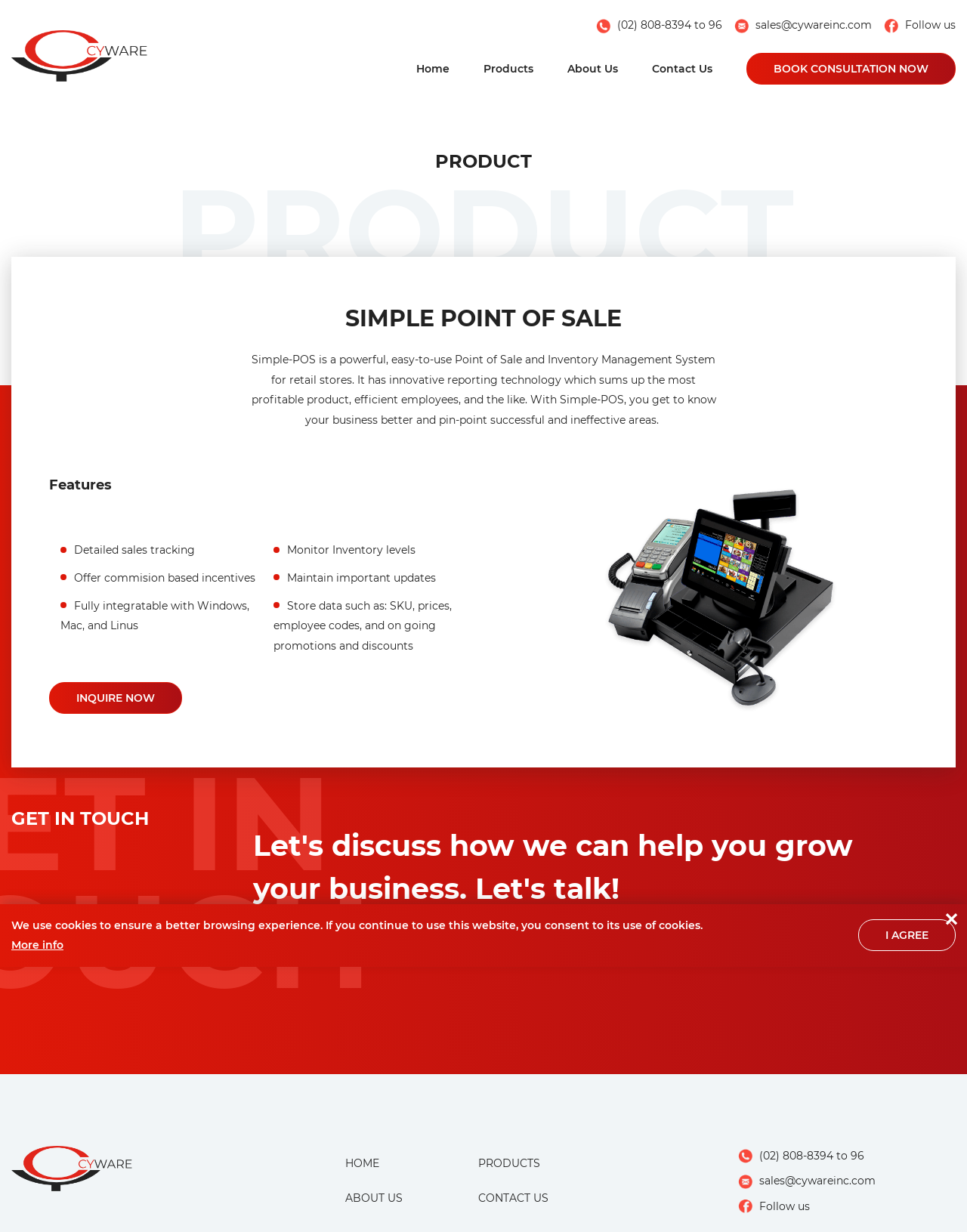Please provide the bounding box coordinates for the element that needs to be clicked to perform the following instruction: "Click the 'INQUIRE NOW' link". The coordinates should be given as four float numbers between 0 and 1, i.e., [left, top, right, bottom].

[0.051, 0.554, 0.188, 0.58]